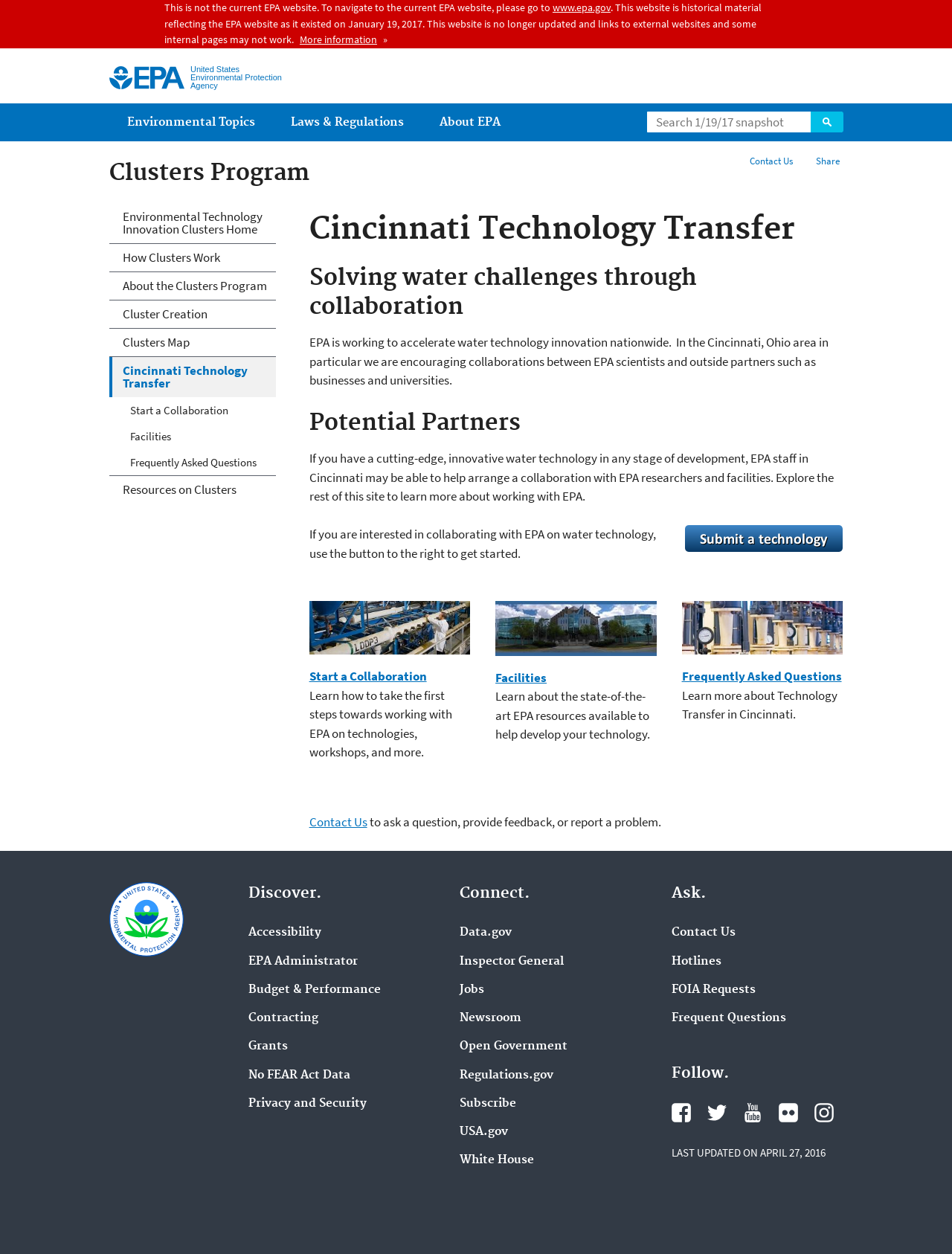Refer to the element description Frequently Asked Questions and identify the corresponding bounding box in the screenshot. Format the coordinates as (top-left x, top-left y, bottom-right x, bottom-right y) with values in the range of 0 to 1.

[0.115, 0.358, 0.277, 0.379]